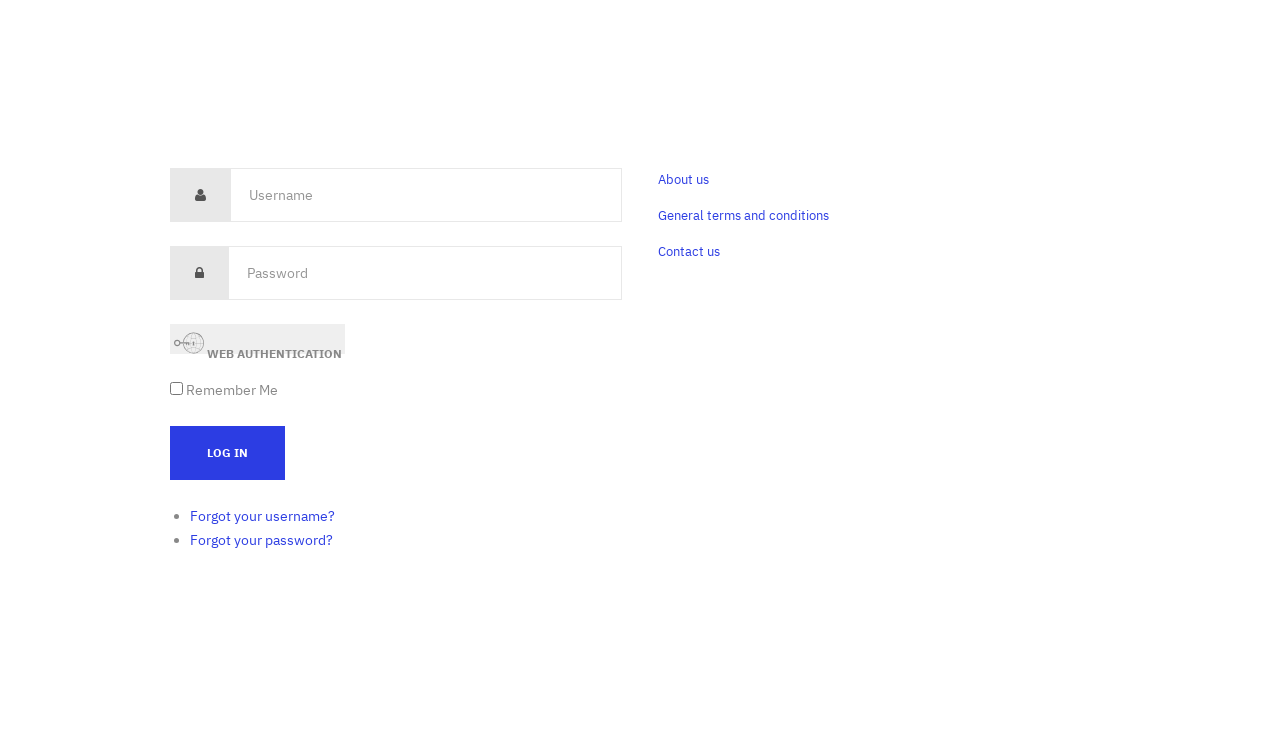Please determine the bounding box coordinates of the element's region to click for the following instruction: "Click About us".

[0.514, 0.23, 0.848, 0.263]